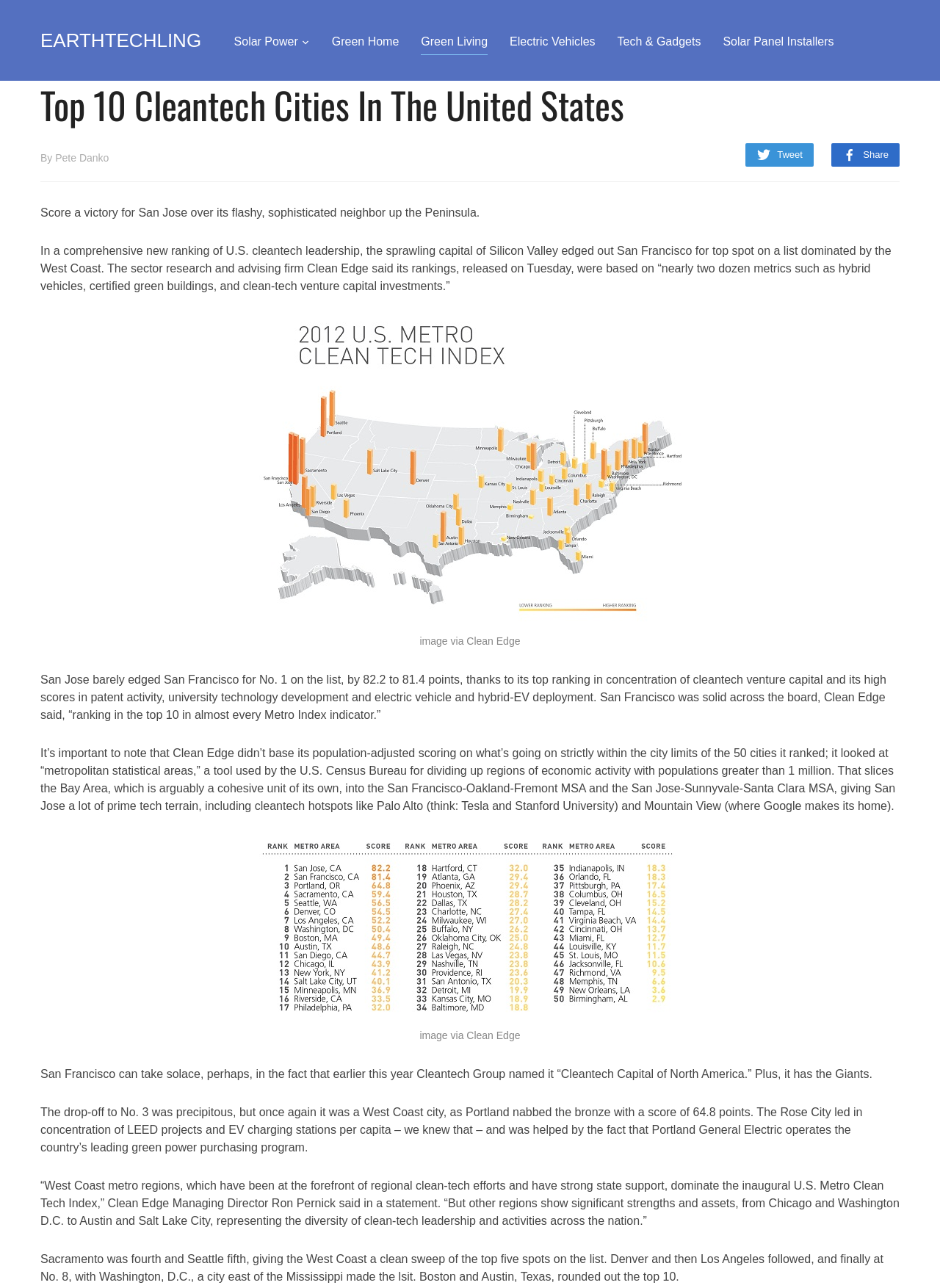From the element description: "Solar Power", extract the bounding box coordinates of the UI element. The coordinates should be expressed as four float numbers between 0 and 1, in the order [left, top, right, bottom].

[0.249, 0.023, 0.329, 0.043]